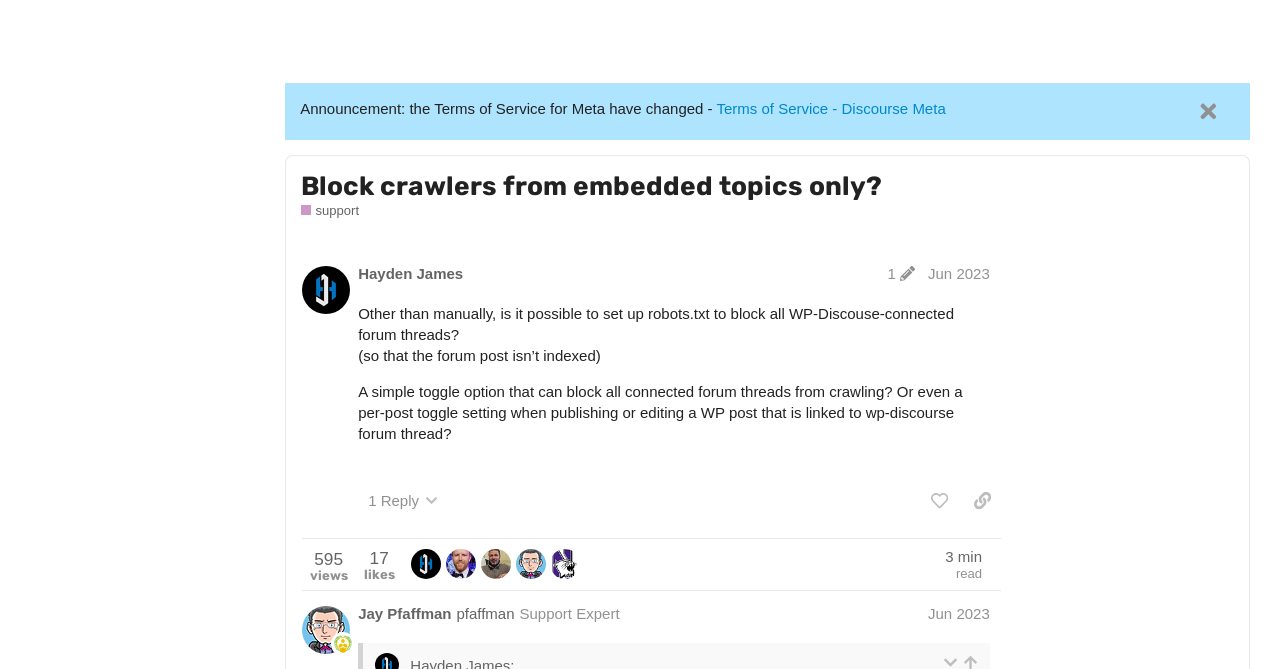Identify the bounding box coordinates of the region I need to click to complete this instruction: "Expand the quote by Hayden James".

[0.737, 0.799, 0.749, 0.822]